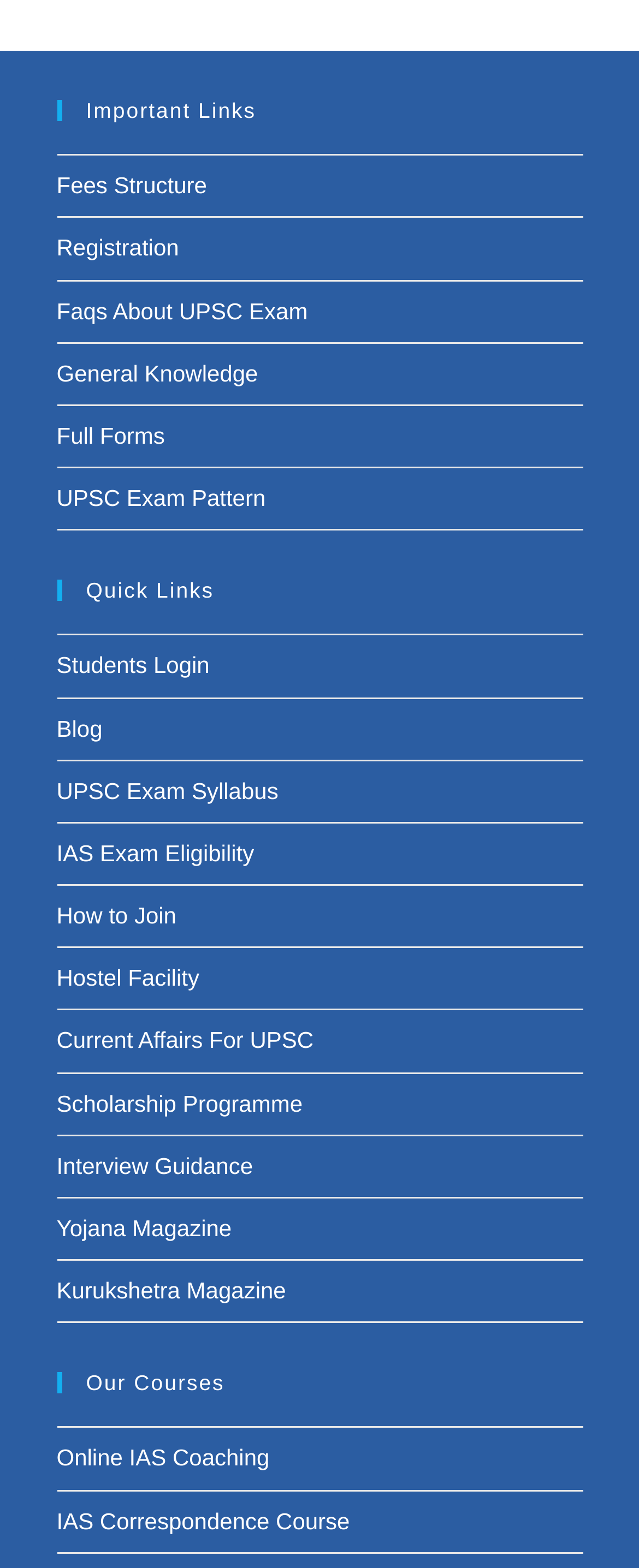Find the bounding box coordinates of the element's region that should be clicked in order to follow the given instruction: "View Cindy Sobel's overview". The coordinates should consist of four float numbers between 0 and 1, i.e., [left, top, right, bottom].

None